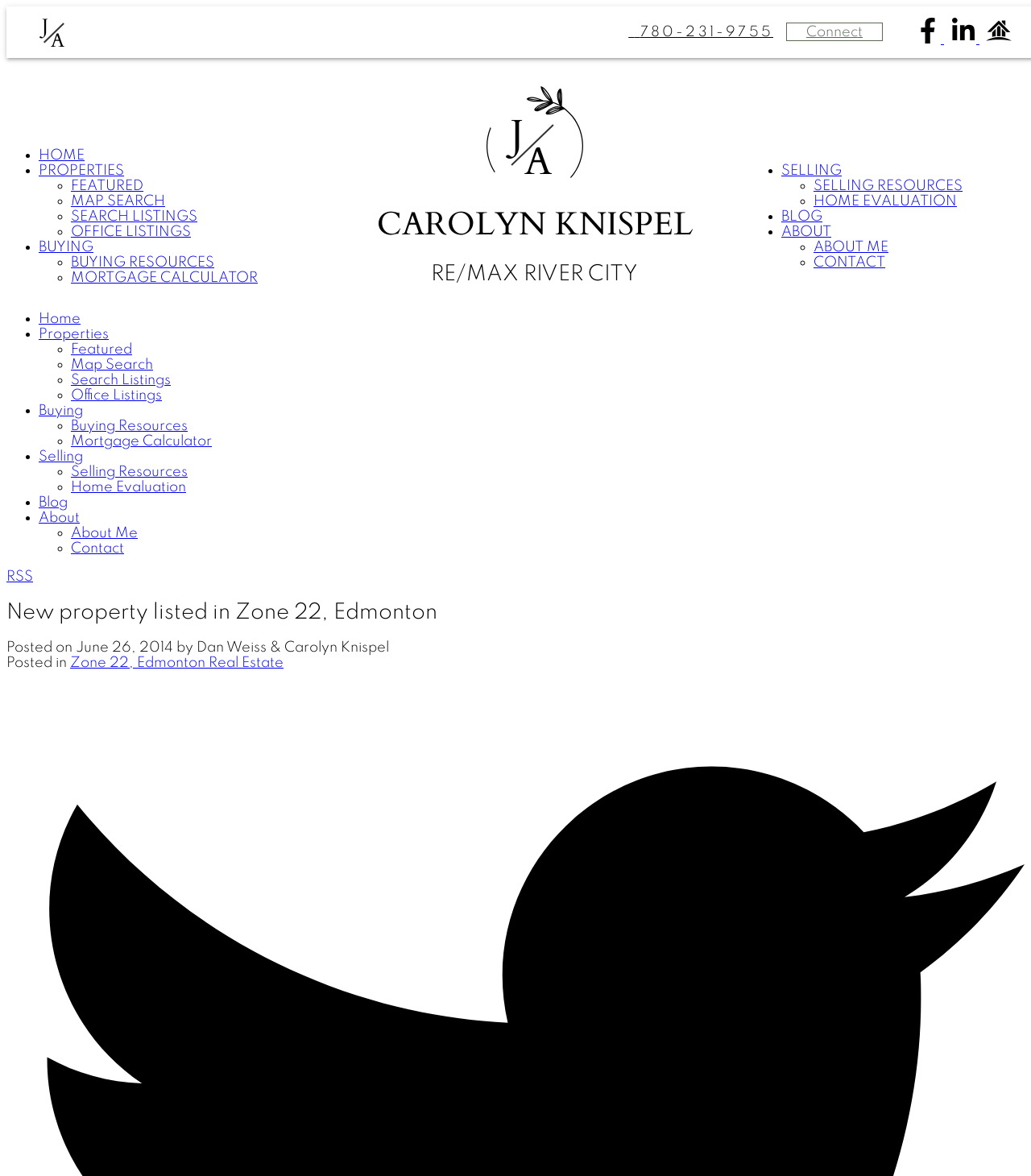Please determine the bounding box coordinates for the UI element described as: "About Me Contact".

[0.038, 0.447, 0.994, 0.473]